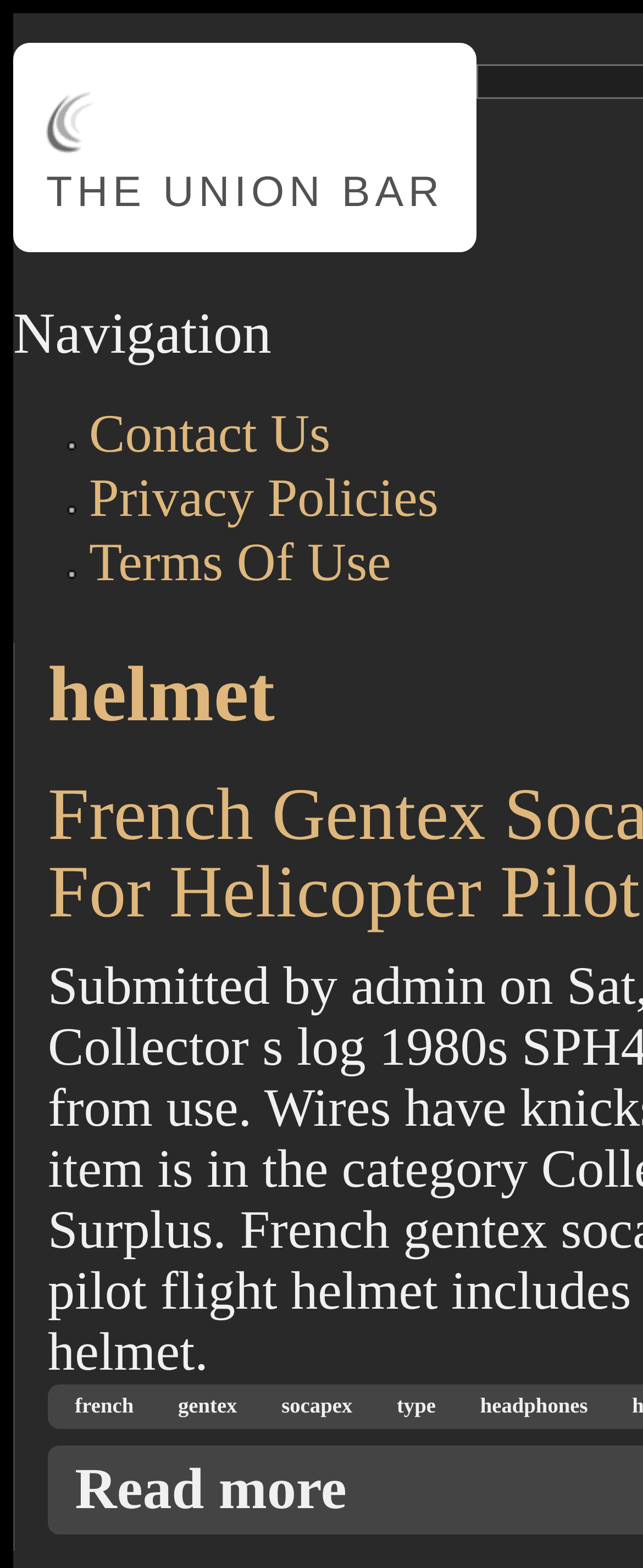Please locate the bounding box coordinates of the element that needs to be clicked to achieve the following instruction: "Search for something". The coordinates should be four float numbers between 0 and 1, i.e., [left, top, right, bottom].

[0.021, 0.042, 0.23, 0.043]